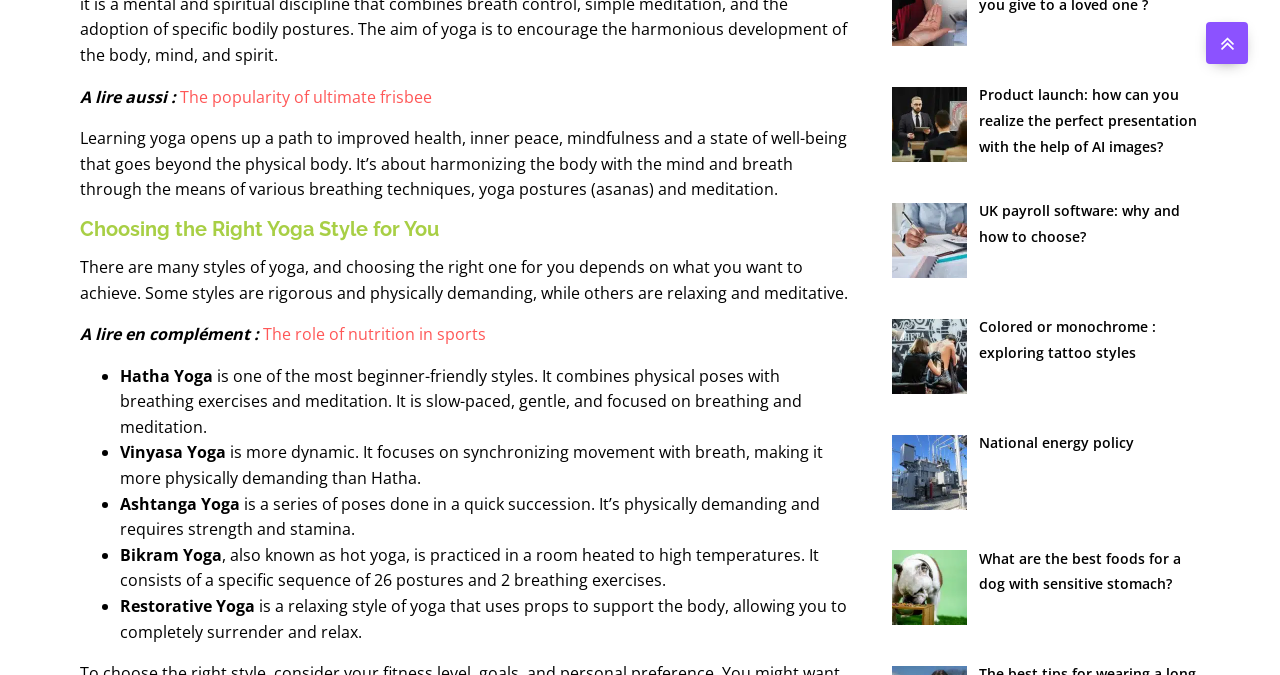Please identify the bounding box coordinates of the element's region that needs to be clicked to fulfill the following instruction: "Learn about Hatha Yoga". The bounding box coordinates should consist of four float numbers between 0 and 1, i.e., [left, top, right, bottom].

[0.094, 0.54, 0.166, 0.573]